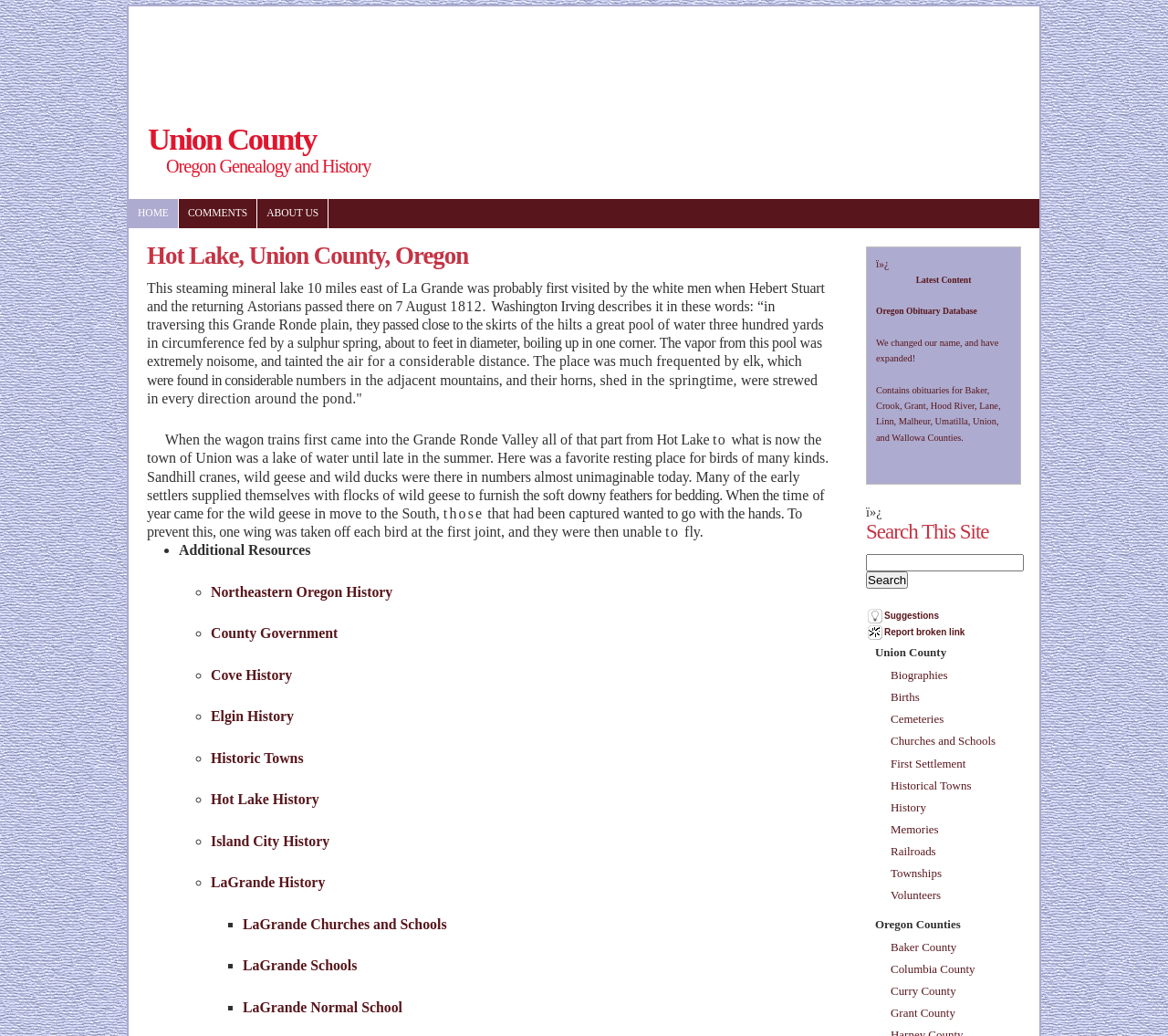Determine the bounding box coordinates in the format (top-left x, top-left y, bottom-right x, bottom-right y). Ensure all values are floating point numbers between 0 and 1. Identify the bounding box of the UI element described by: LaGrande Churches and Schools

[0.208, 0.884, 0.382, 0.899]